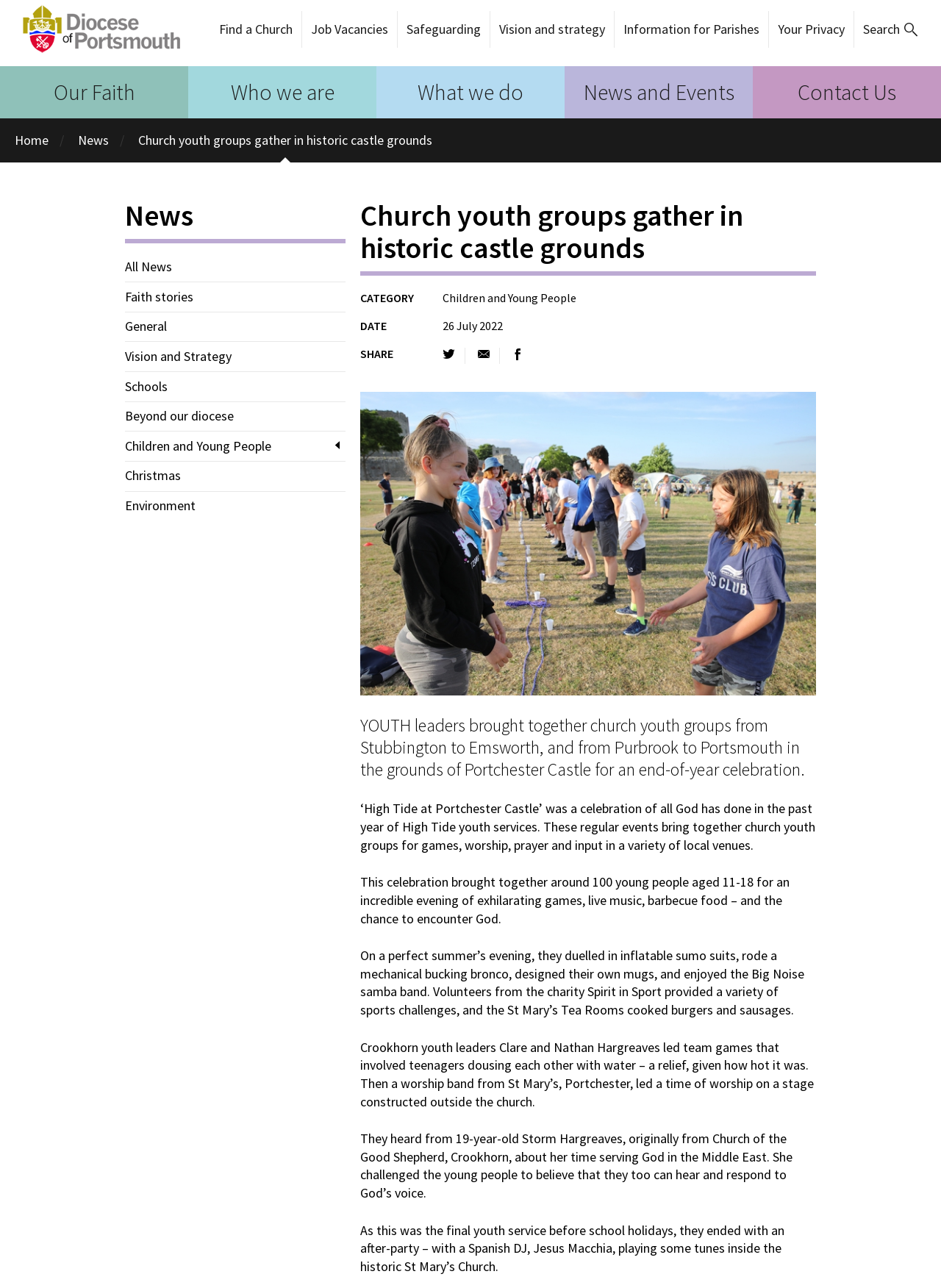Provide the bounding box coordinates of the HTML element described by the text: "Job Vacancies". The coordinates should be in the format [left, top, right, bottom] with values between 0 and 1.

[0.321, 0.009, 0.422, 0.037]